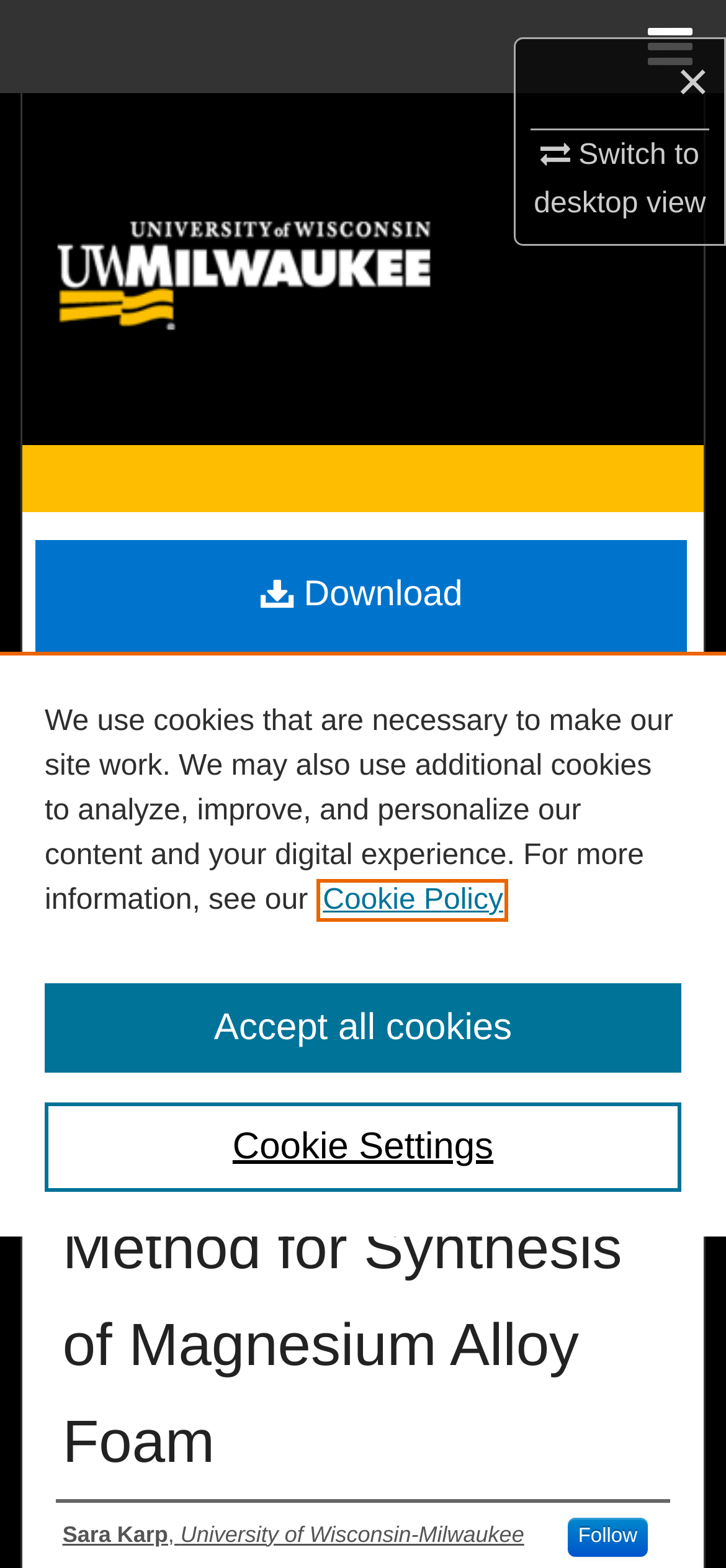Find the bounding box coordinates of the clickable area that will achieve the following instruction: "Search".

[0.0, 0.059, 1.0, 0.119]